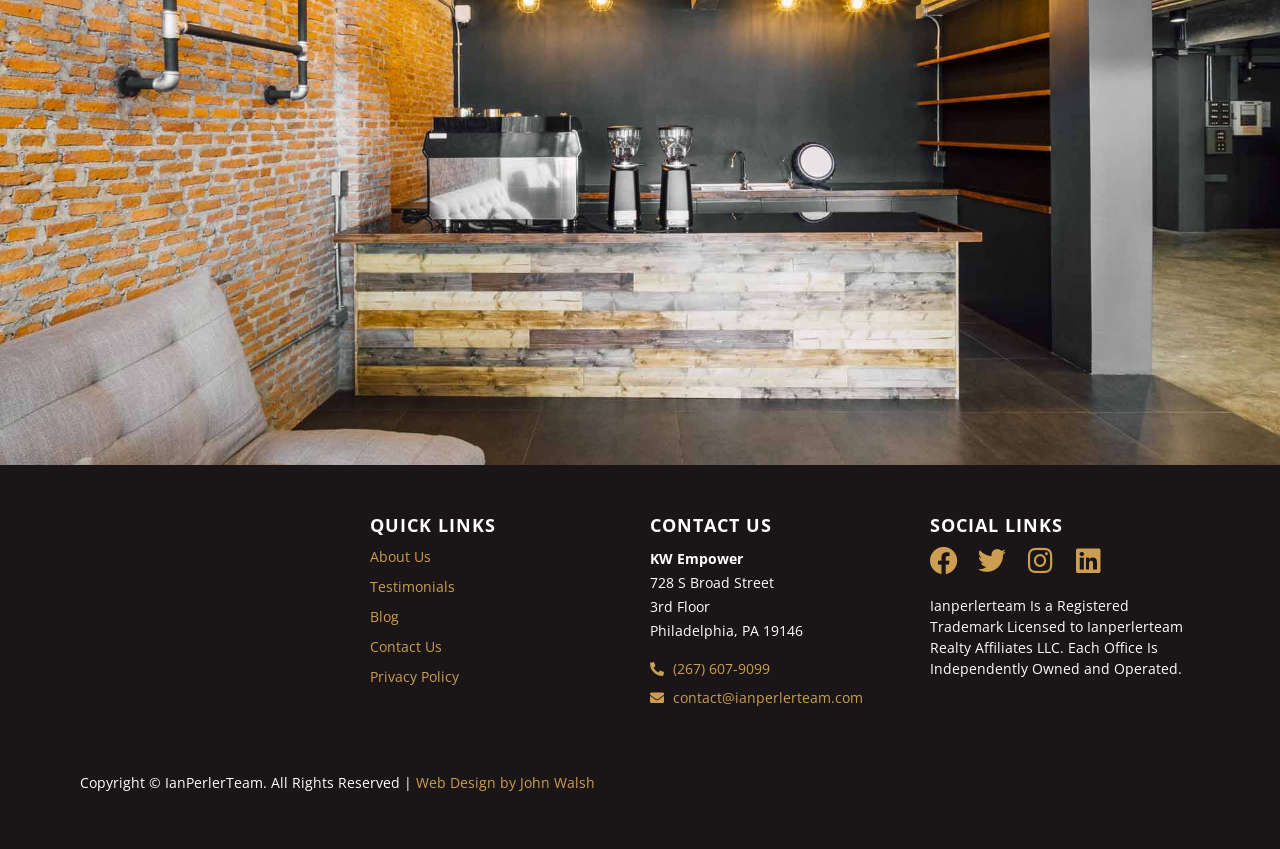Please identify the bounding box coordinates of the area I need to click to accomplish the following instruction: "Click on About Us".

[0.289, 0.644, 0.492, 0.668]